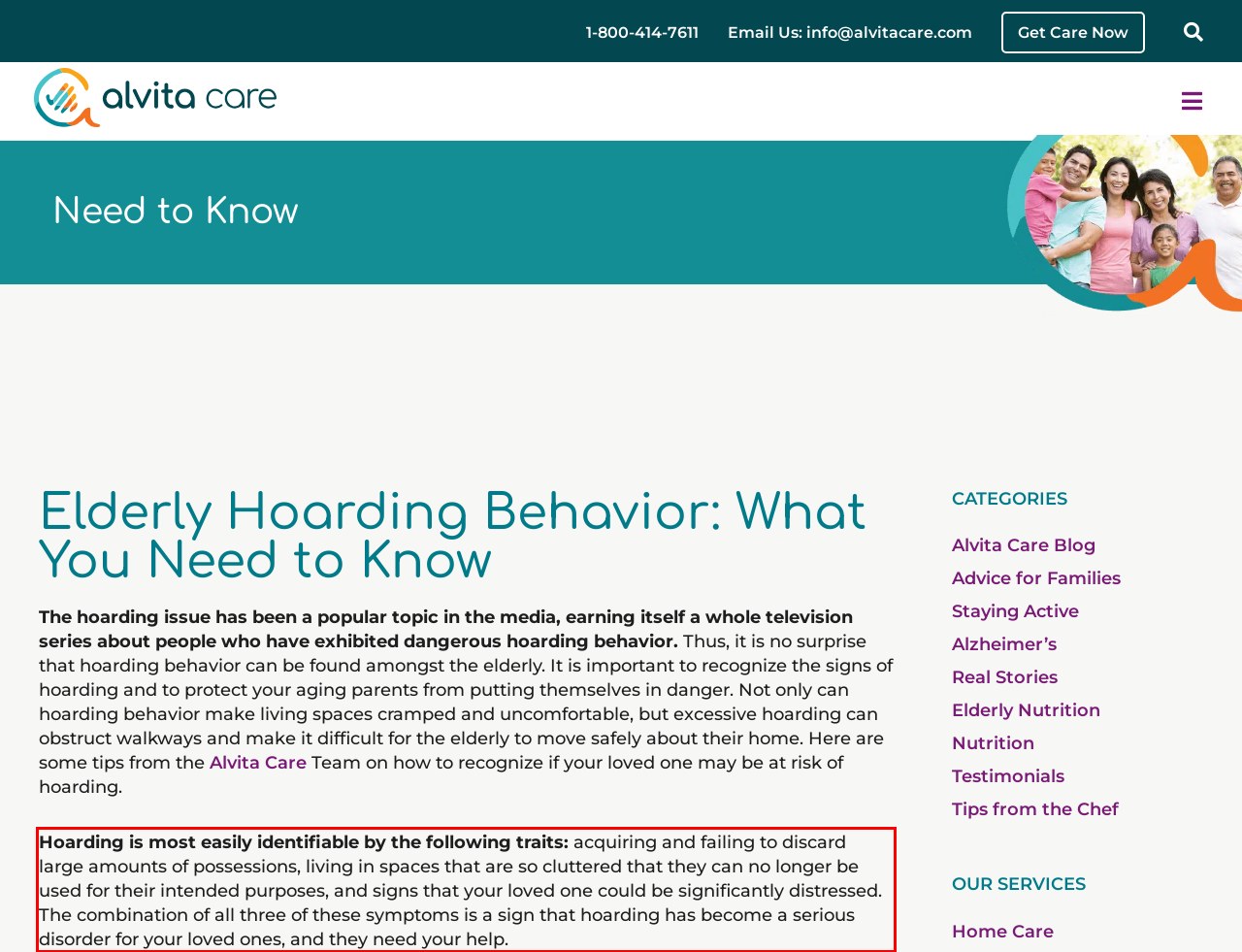With the provided screenshot of a webpage, locate the red bounding box and perform OCR to extract the text content inside it.

Hoarding is most easily identifiable by the following traits: acquiring and failing to discard large amounts of possessions, living in spaces that are so cluttered that they can no longer be used for their intended purposes, and signs that your loved one could be significantly distressed. The combination of all three of these symptoms is a sign that hoarding has become a serious disorder for your loved ones, and they need your help.